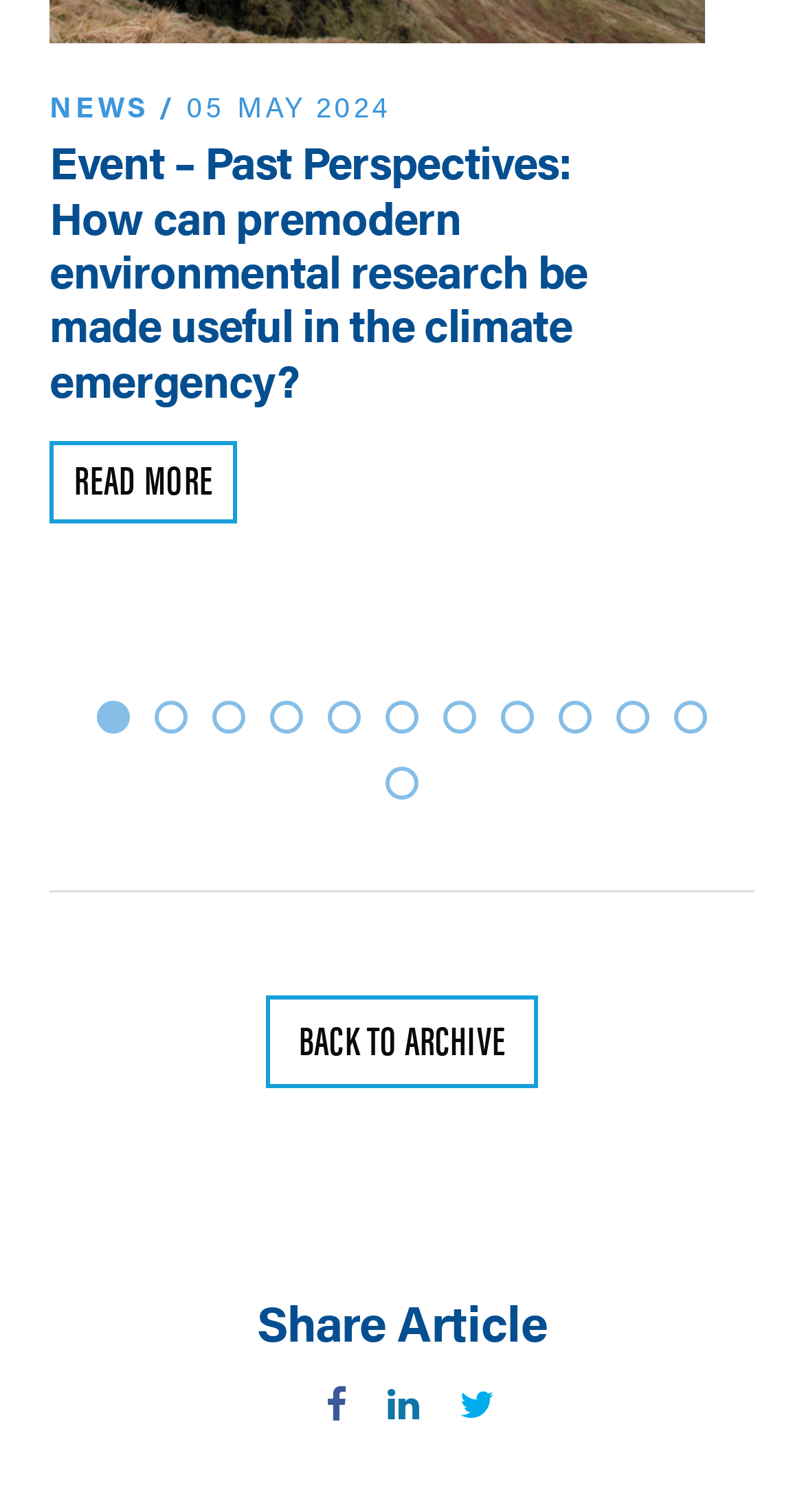Identify the bounding box coordinates of the region that should be clicked to execute the following instruction: "Read more about the event".

[0.092, 0.296, 0.265, 0.335]